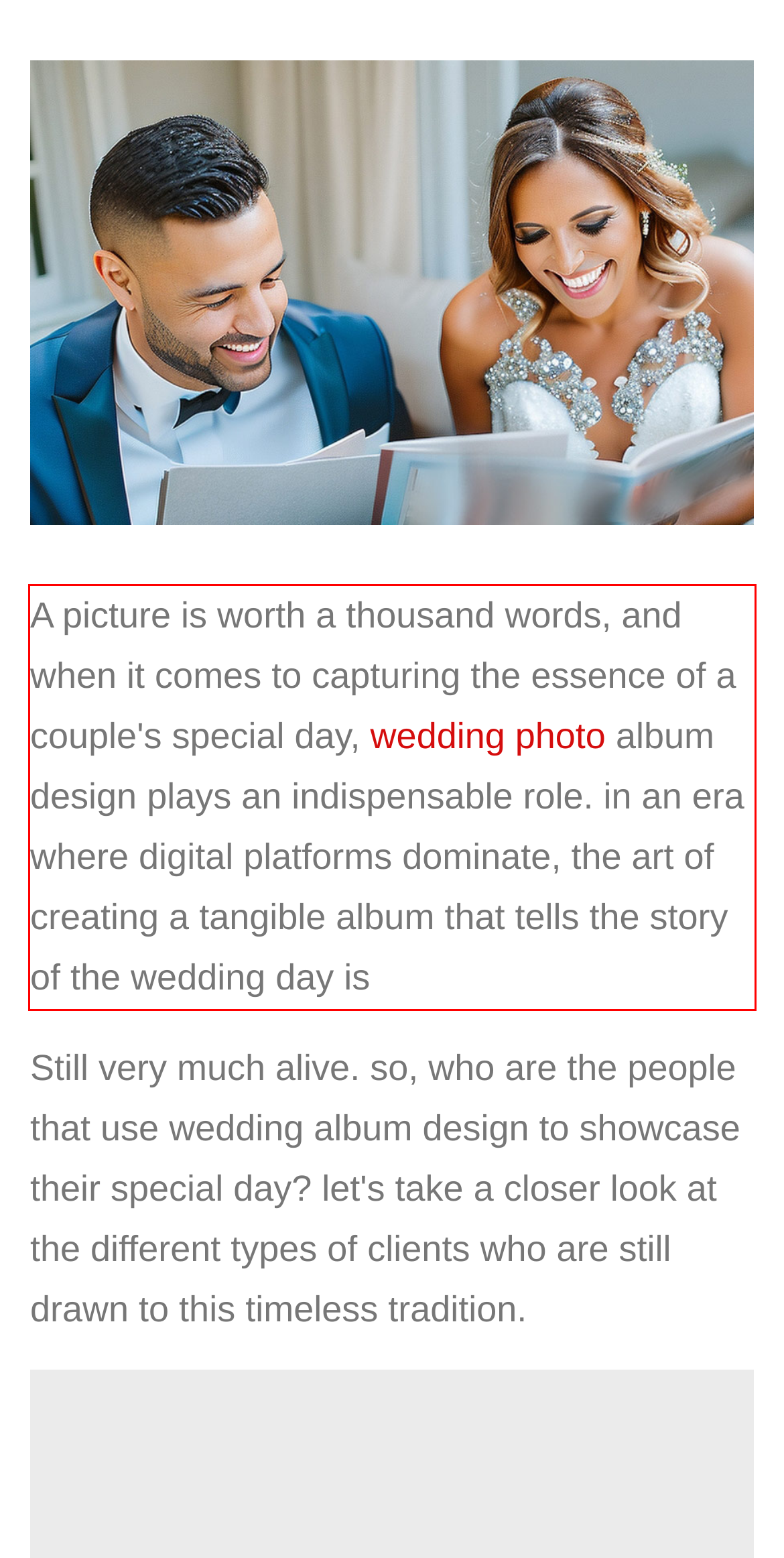You are presented with a webpage screenshot featuring a red bounding box. Perform OCR on the text inside the red bounding box and extract the content.

A picture is worth a thousand words, and when it comes to capturing the essence of a couple's special day, wedding photo album design plays an indispensable role. in an era where digital platforms dominate, the art of creating a tangible album that tells the story of the wedding day is